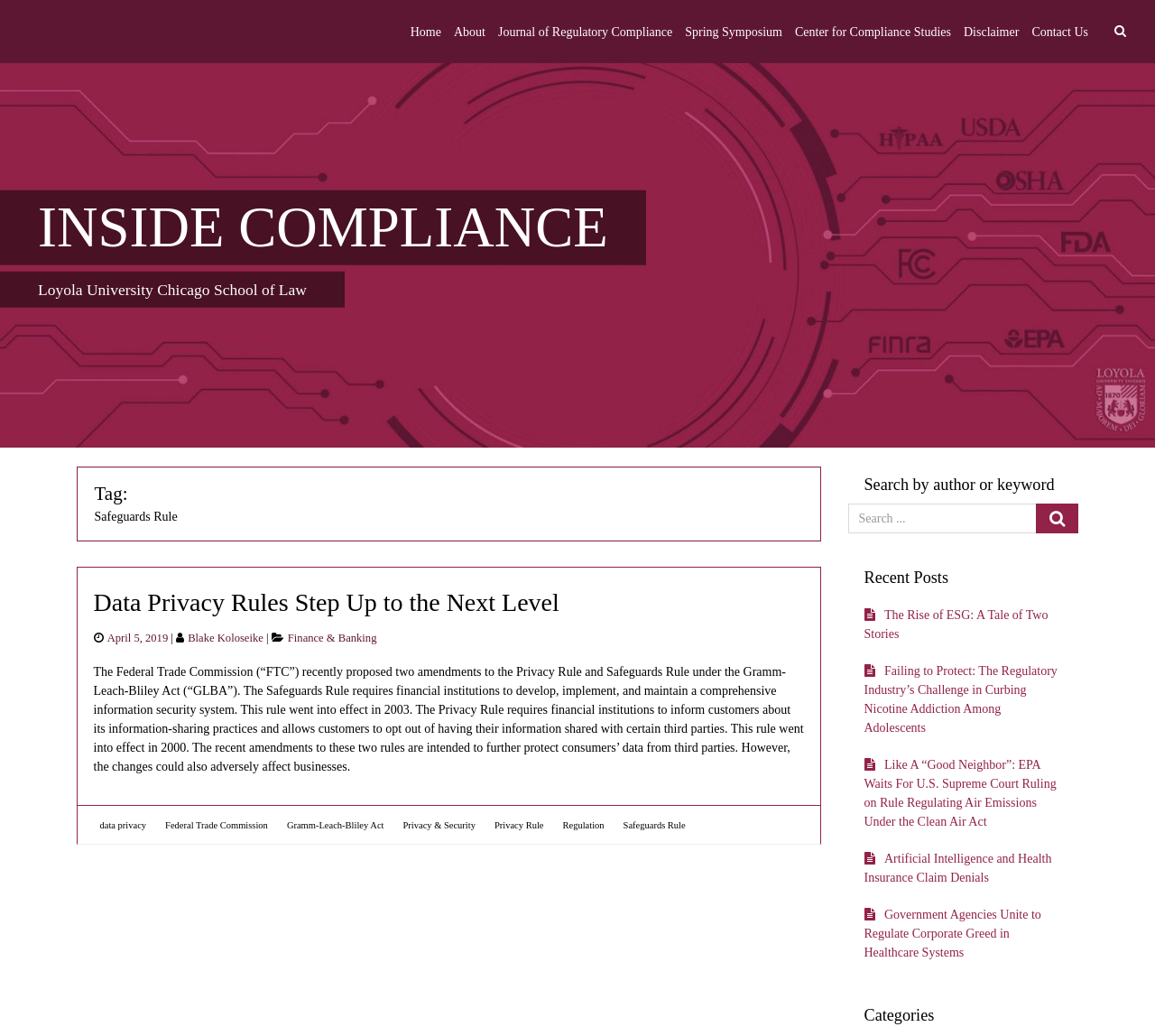Reply to the question with a single word or phrase:
How many links are in the top navigation bar?

7